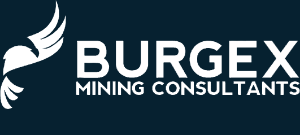From the image, can you give a detailed response to the question below:
What is the font style of 'BURGEX'?

The font style of 'BURGEX' is uppercase, which conveys a sense of authority and expertise, emphasizing the company's professional services in the mining sector.